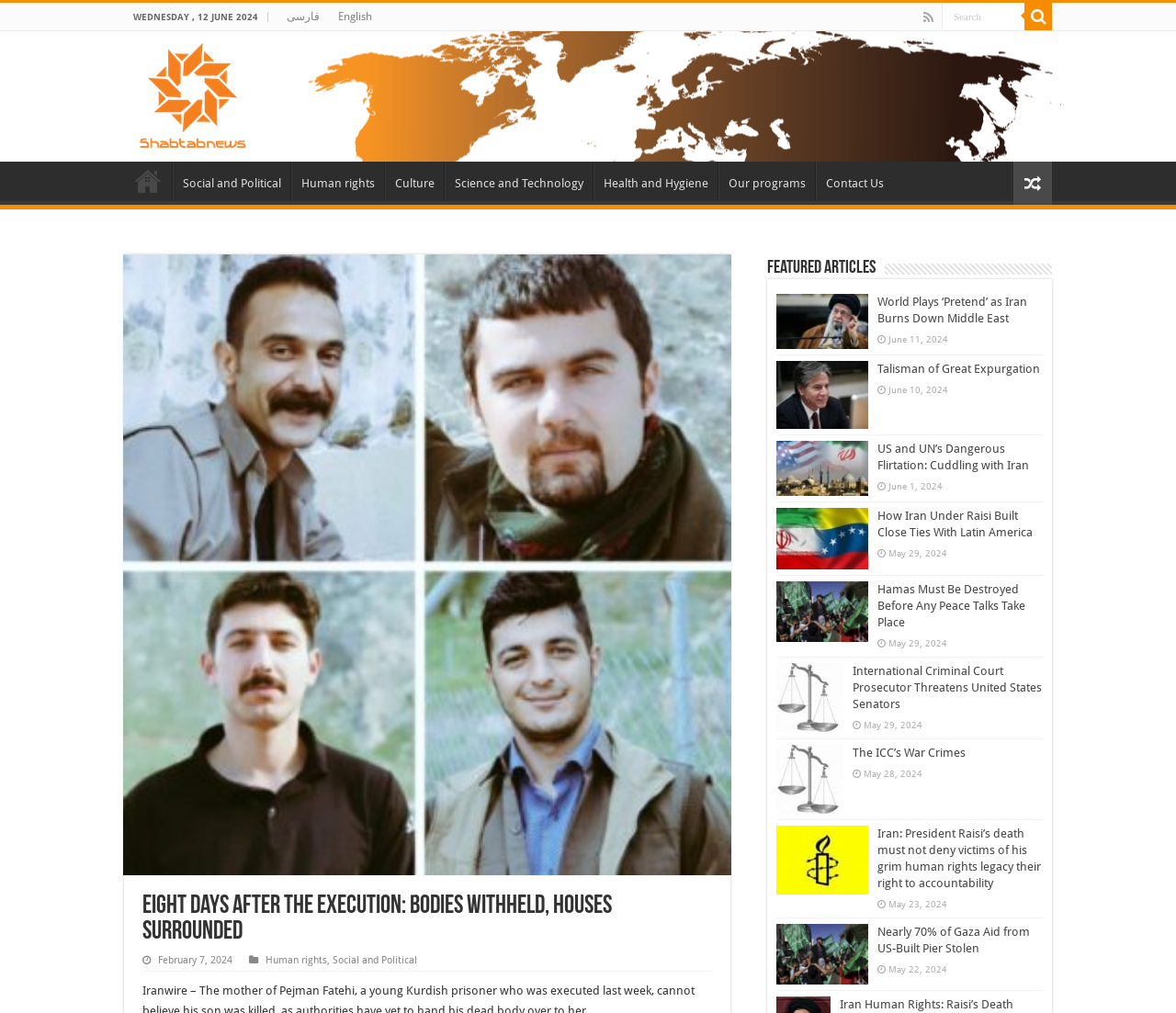Identify the bounding box coordinates of the area that should be clicked in order to complete the given instruction: "View the featured article 'World Plays ‘Pretend’ as Iran Burns Down Middle East'". The bounding box coordinates should be four float numbers between 0 and 1, i.e., [left, top, right, bottom].

[0.66, 0.29, 0.887, 0.323]